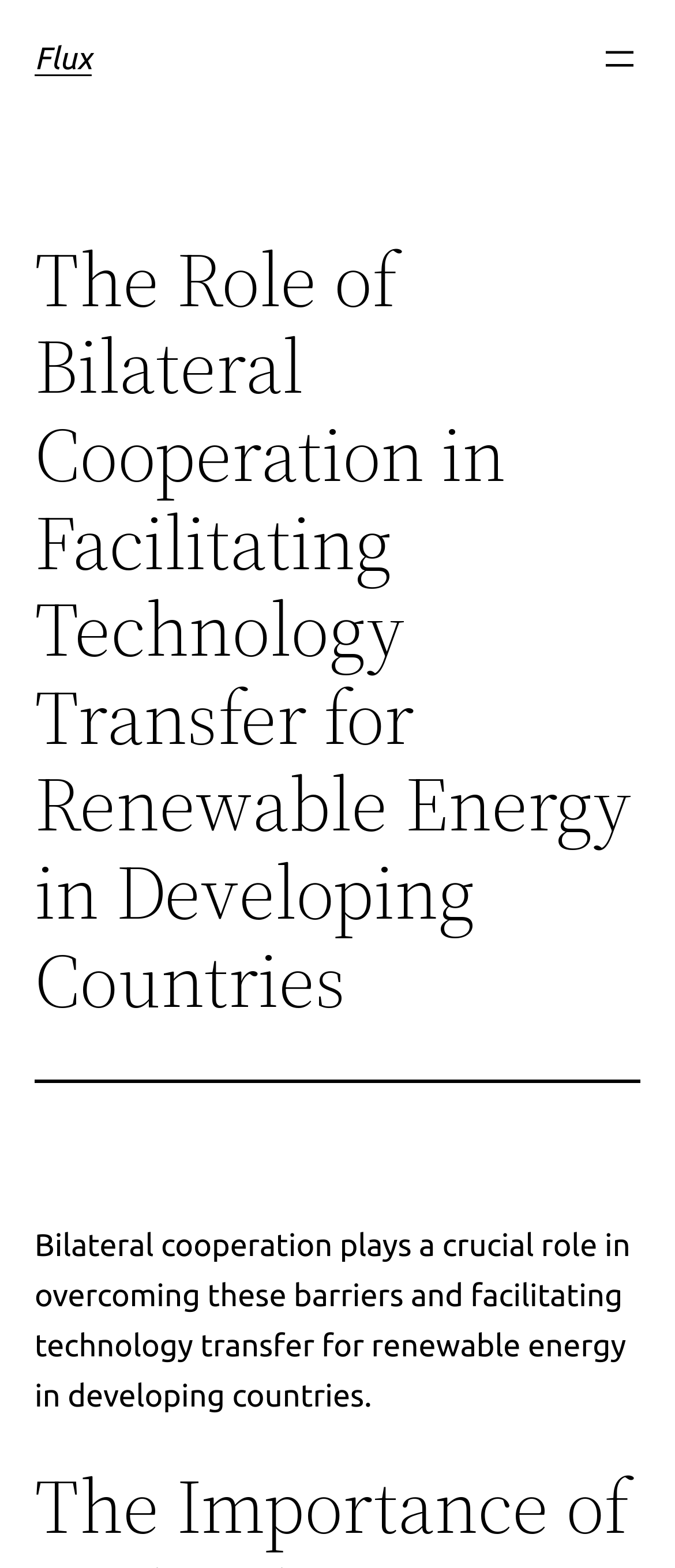Identify the bounding box coordinates for the UI element described by the following text: "aria-label="Open menu"". Provide the coordinates as four float numbers between 0 and 1, in the format [left, top, right, bottom].

[0.887, 0.025, 0.949, 0.051]